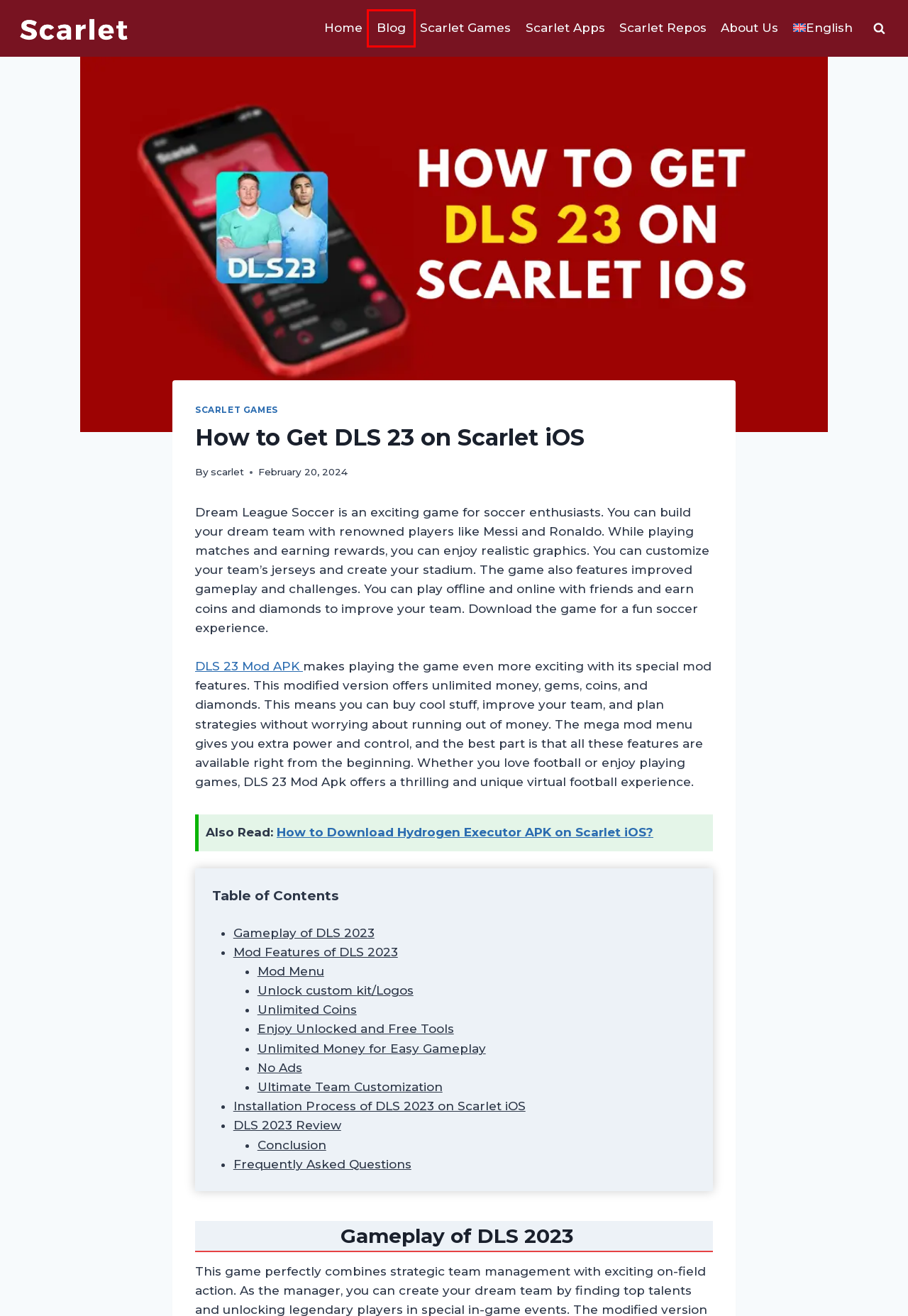A screenshot of a webpage is given with a red bounding box around a UI element. Choose the description that best matches the new webpage shown after clicking the element within the red bounding box. Here are the candidates:
A. Scarlet Apps - Scarlet iOS App Download
B. Scarlet iOS App
C. Scarlet Games - Scarlet iOS App Download
D. Download free DLS 23 Mod APK [ Unlimited Coins and Diamond ]
E. Blog - Scarlet iOS App Download
F. How to Download Hydrogen Executor on Scarlet iOS?
G. Scarlet Repos - Scarlet iOS App Download
H. About Us

E